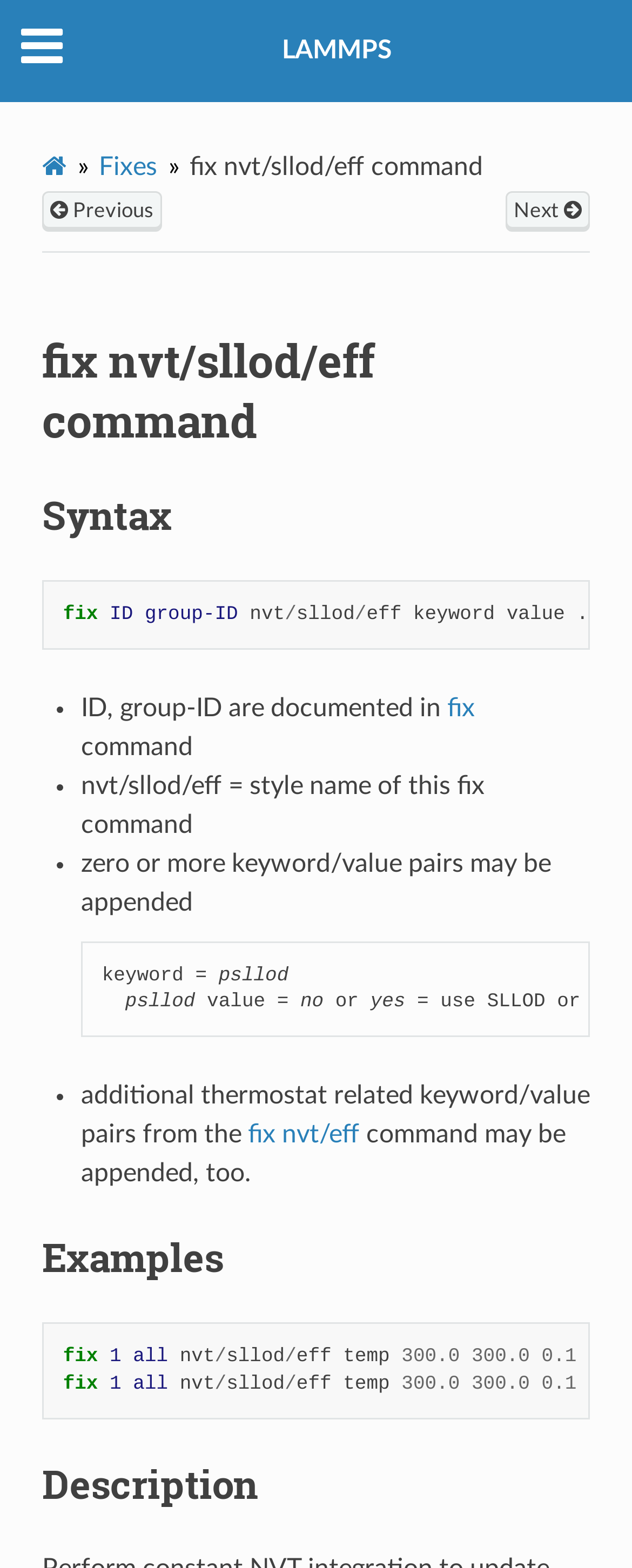What is the default value of the temp keyword in the fix nvt/sllod/eff command?
Answer briefly with a single word or phrase based on the image.

not specified